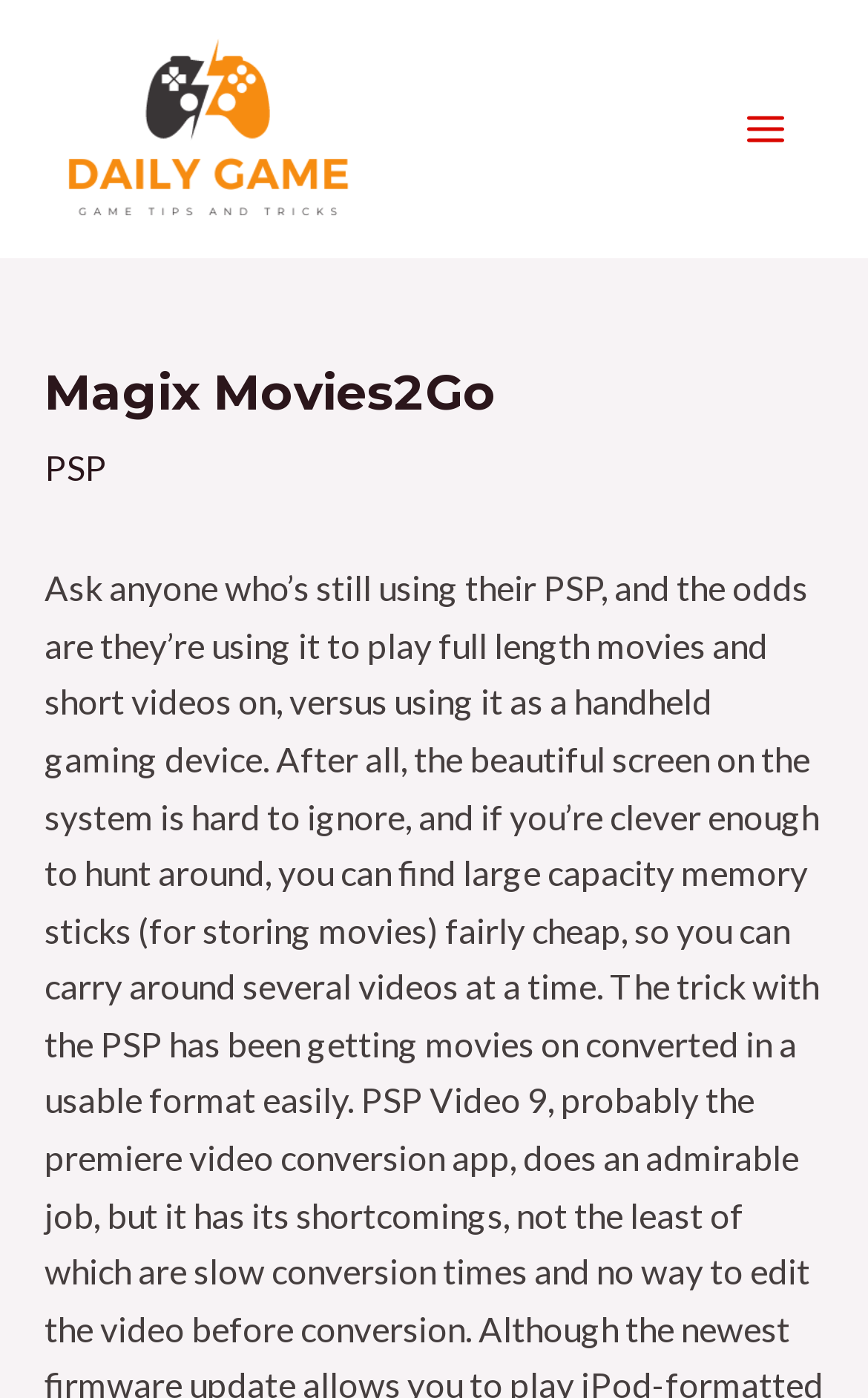What is the purpose of the image at [0.857, 0.076, 0.909, 0.108]?
Use the image to answer the question with a single word or phrase.

Decoration